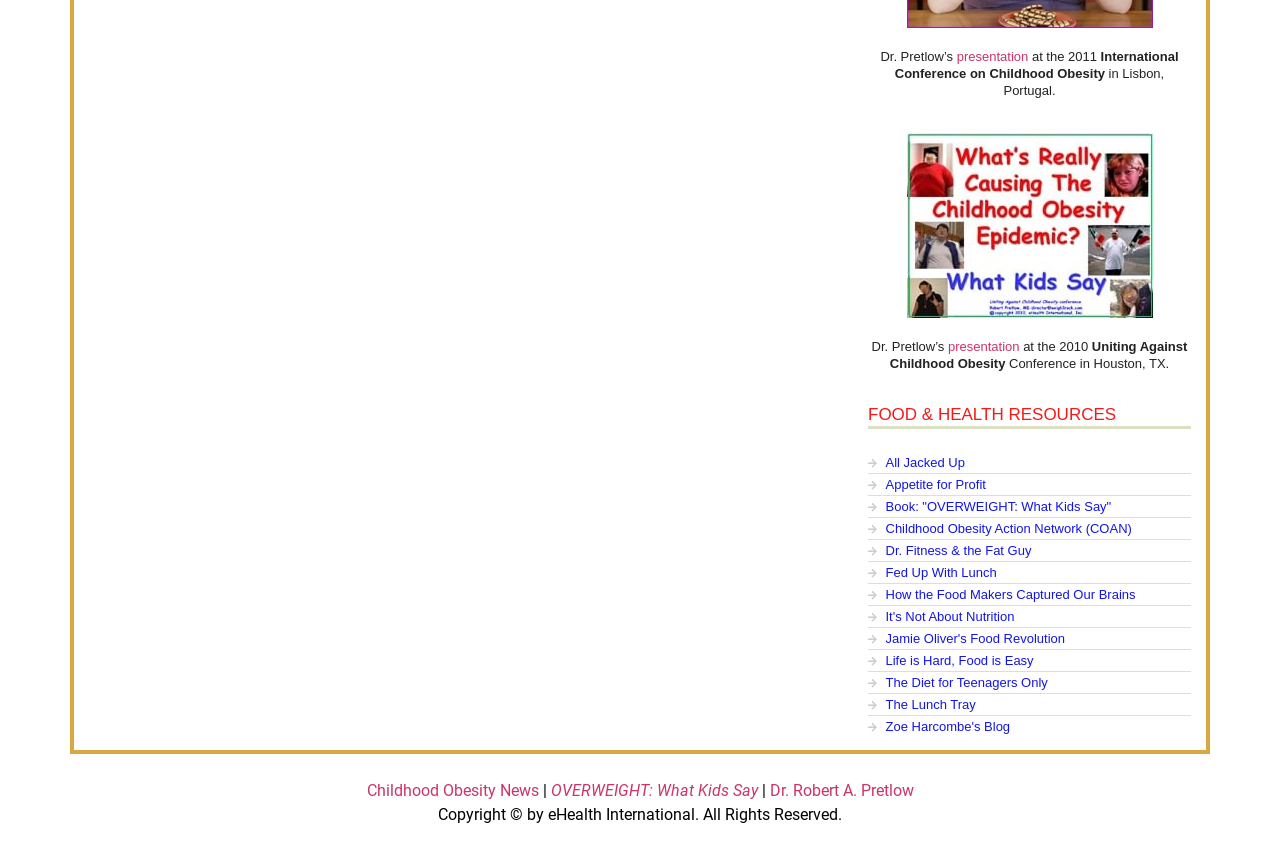Give a concise answer using one word or a phrase to the following question:
What is Dr. Pretlow's presentation about?

Childhood Obesity